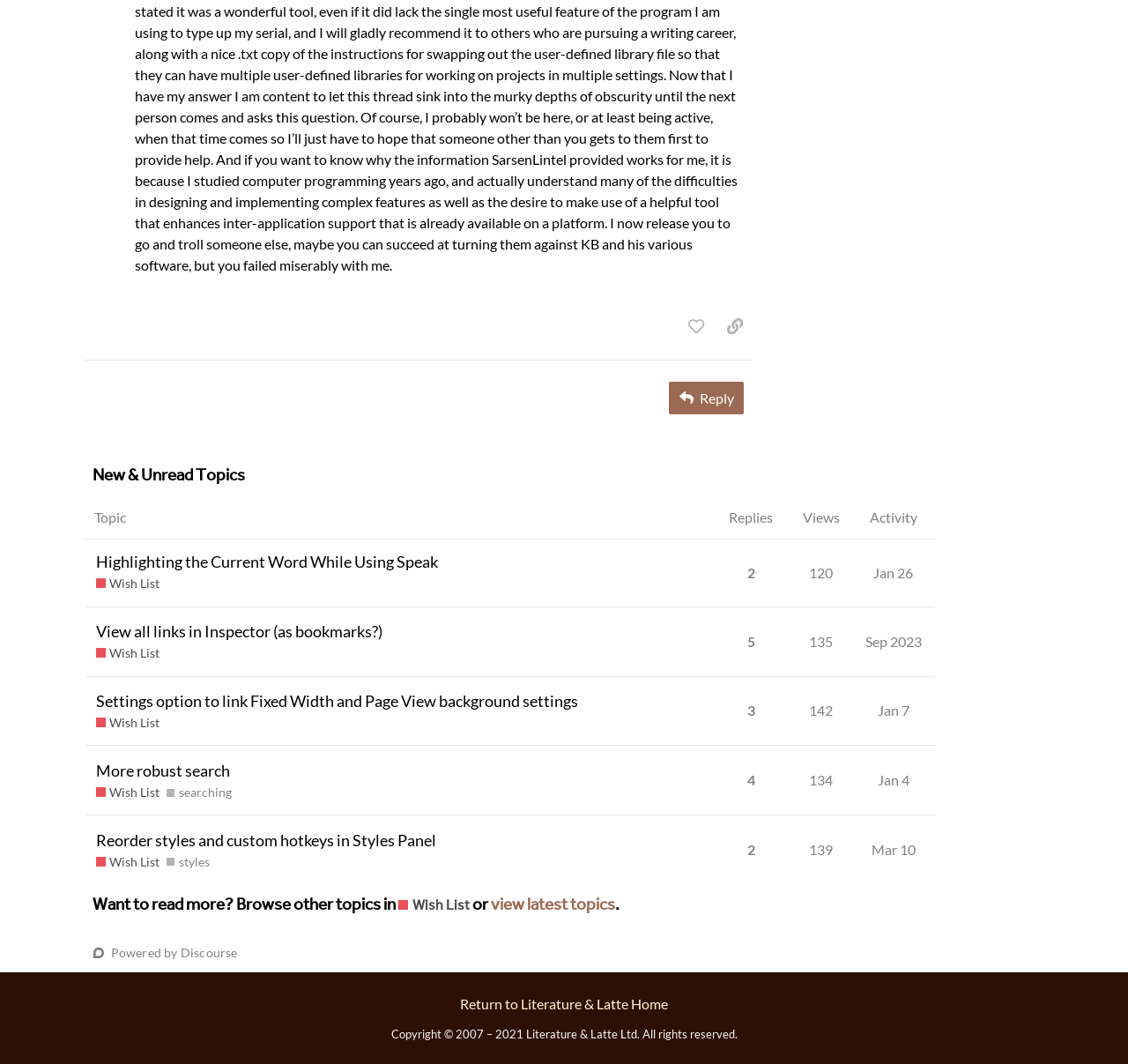What is the name of the software that the Wish List is suggesting features for?
Provide a one-word or short-phrase answer based on the image.

Scrivener